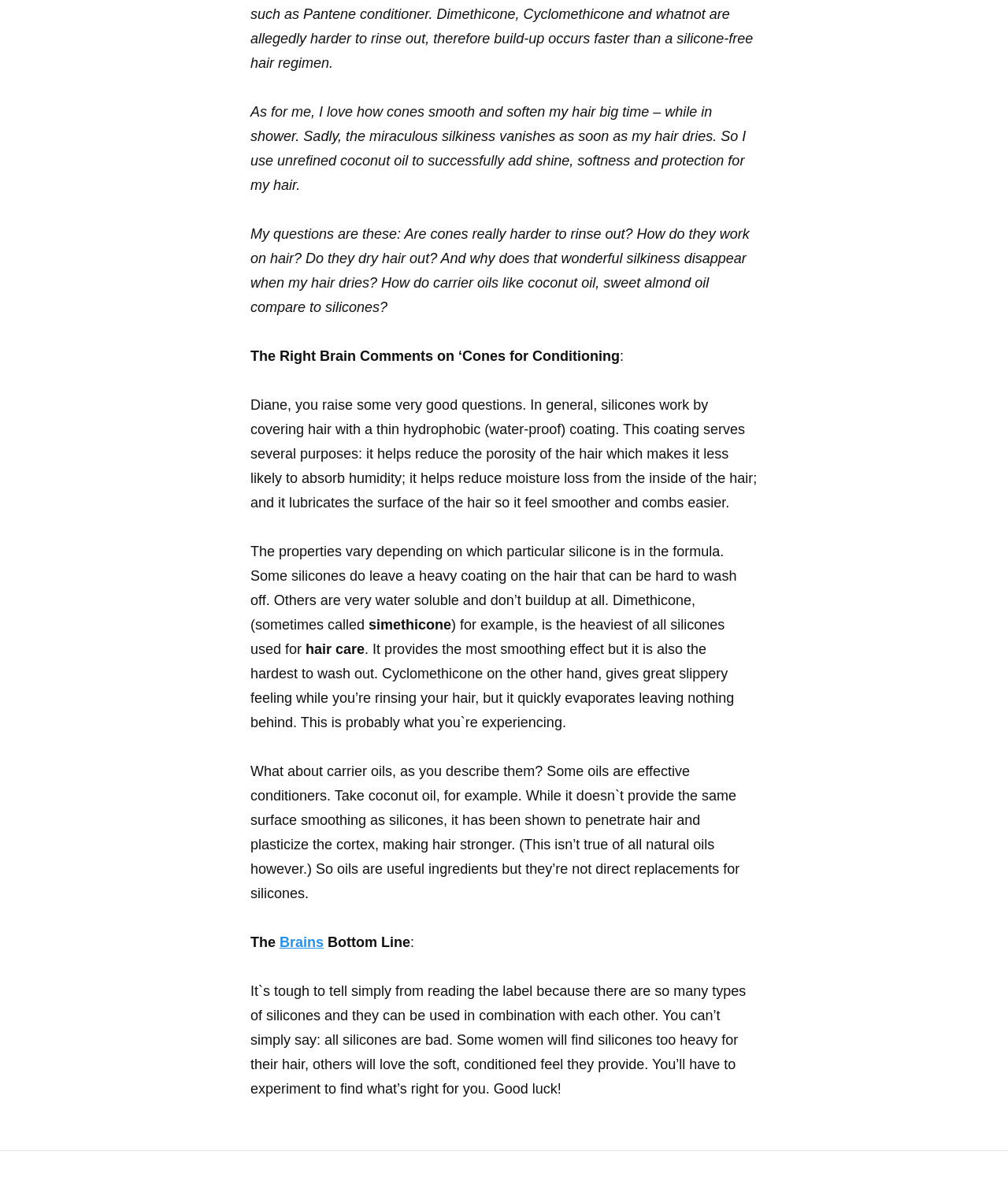Find the bounding box coordinates for the UI element whose description is: "Brains". The coordinates should be four float numbers between 0 and 1, in the format [left, top, right, bottom].

[0.277, 0.791, 0.321, 0.805]